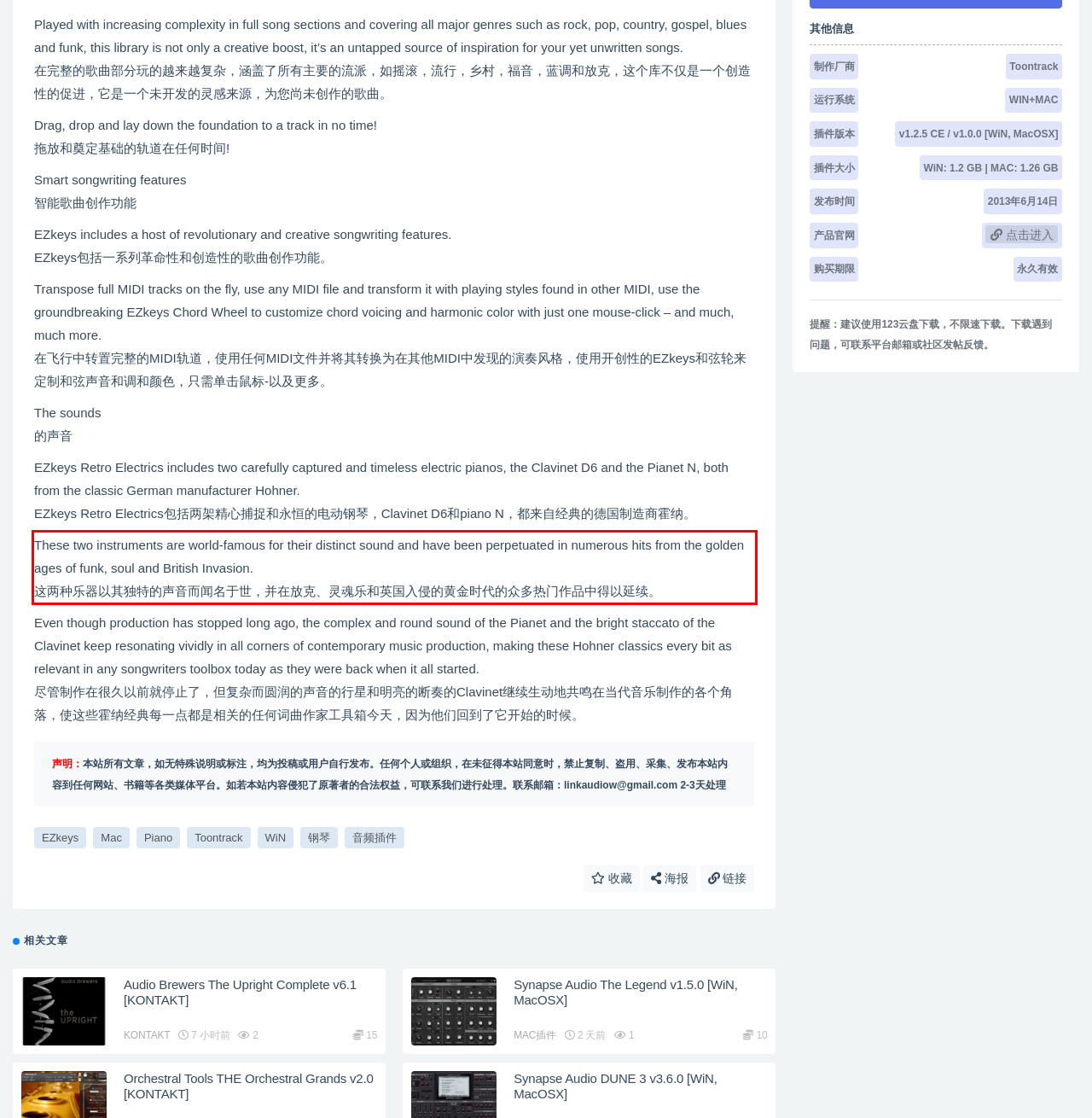By examining the provided screenshot of a webpage, recognize the text within the red bounding box and generate its text content.

These two instruments are world-famous for their distinct sound and have been perpetuated in numerous hits from the golden ages of funk, soul and British Invasion. 这两种乐器以其独特的声音而闻名于世，并在放克、灵魂乐和英国入侵的黄金时代的众多热门作品中得以延续。